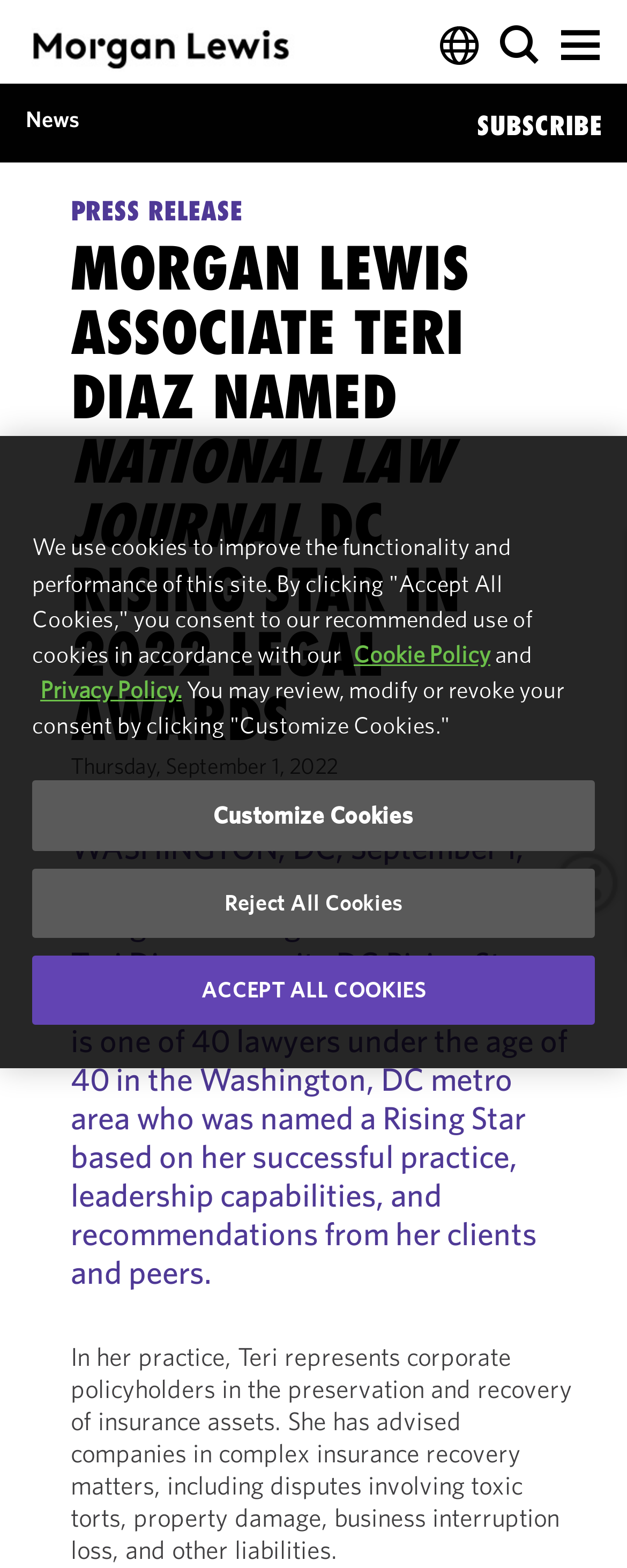Please provide a comprehensive response to the question based on the details in the image: What is the practice area of Teri Diaz?

The answer can be found in the 'News Heading' region, where the text 'In her practice, Teri represents corporate policyholders in the preservation and recovery of insurance assets...' is located. The practice area 'insurance recovery' can be inferred from this text.